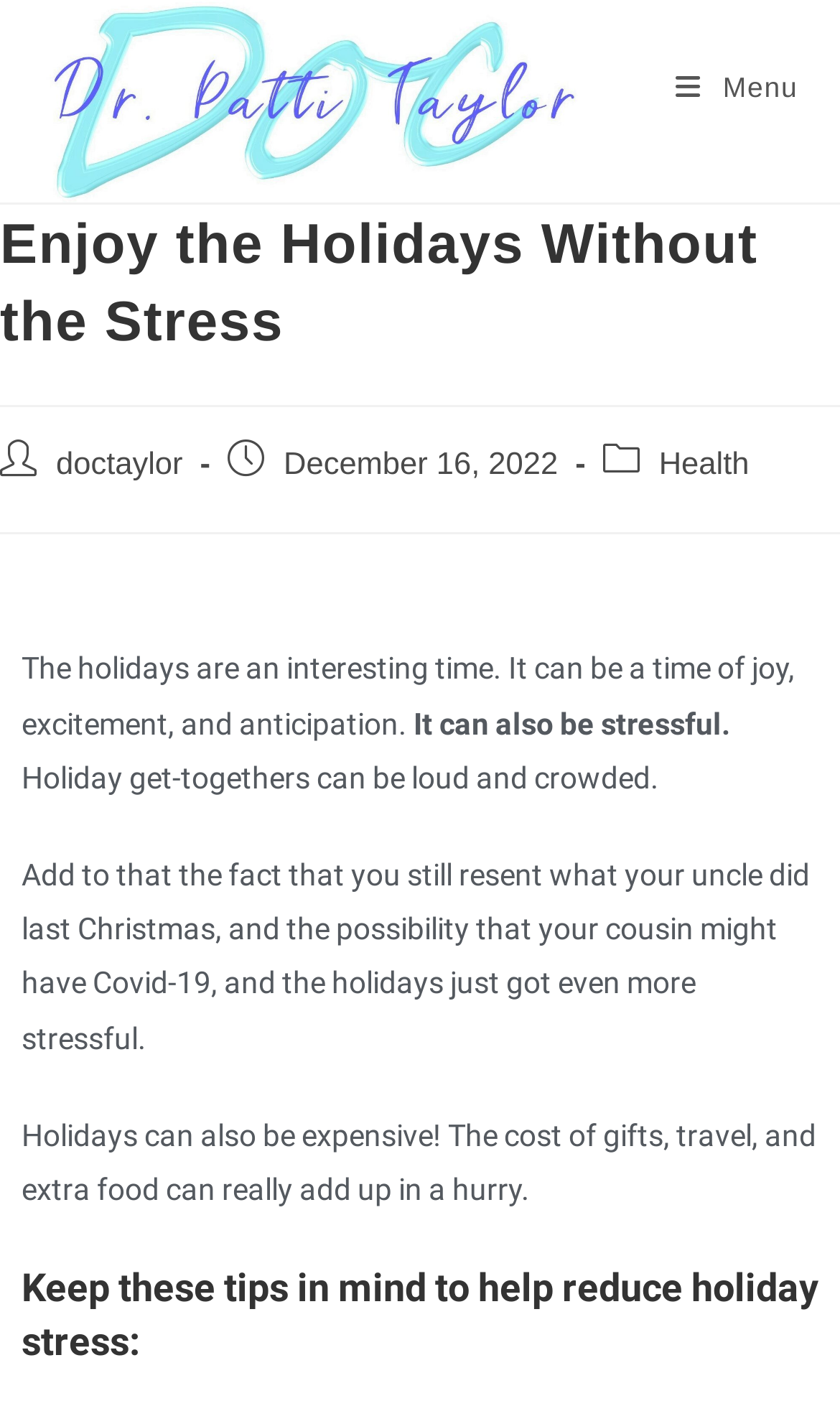Please locate the UI element described by "Menu Close" and provide its bounding box coordinates.

[0.804, 0.0, 0.95, 0.126]